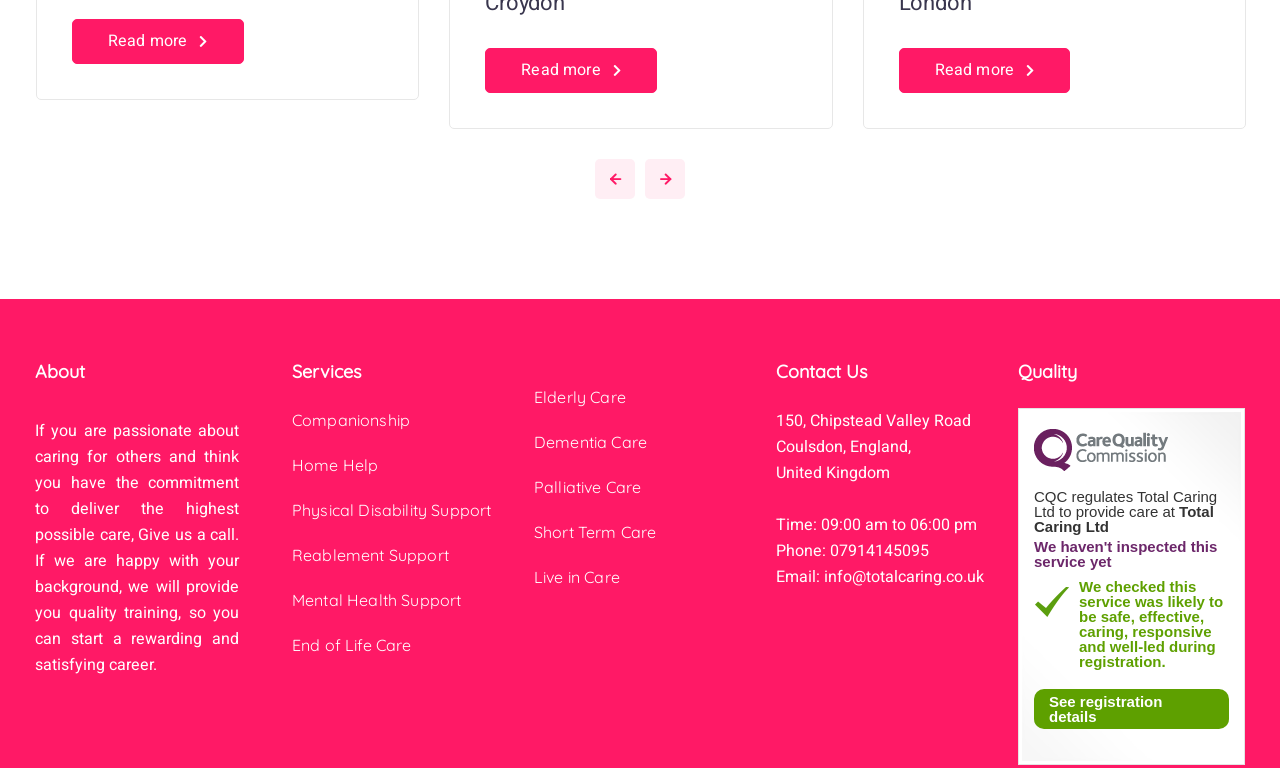Locate the bounding box coordinates of the element to click to perform the following action: 'View quality and CQC registration details'. The coordinates should be given as four float values between 0 and 1, in the form of [left, top, right, bottom].

[0.808, 0.597, 0.912, 0.618]